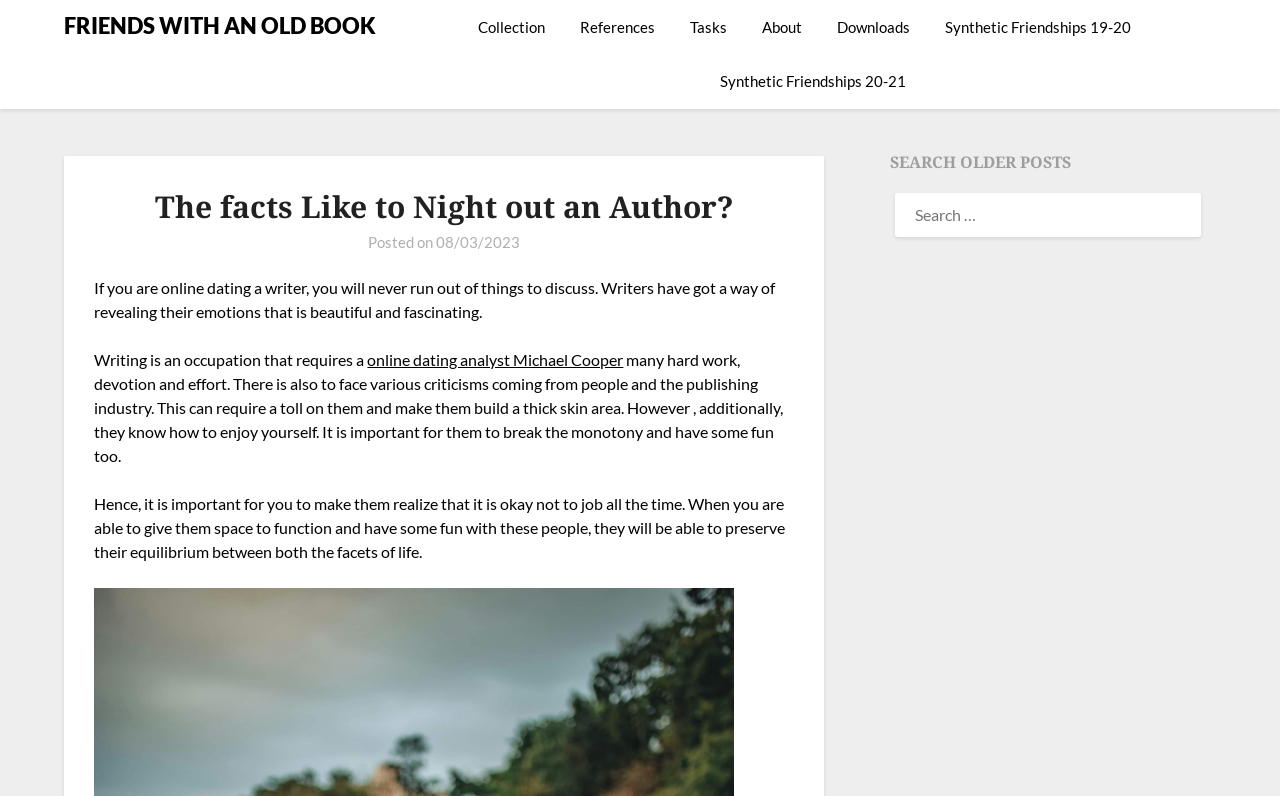Extract the primary header of the webpage and generate its text.

The facts Like to Night out an Author?